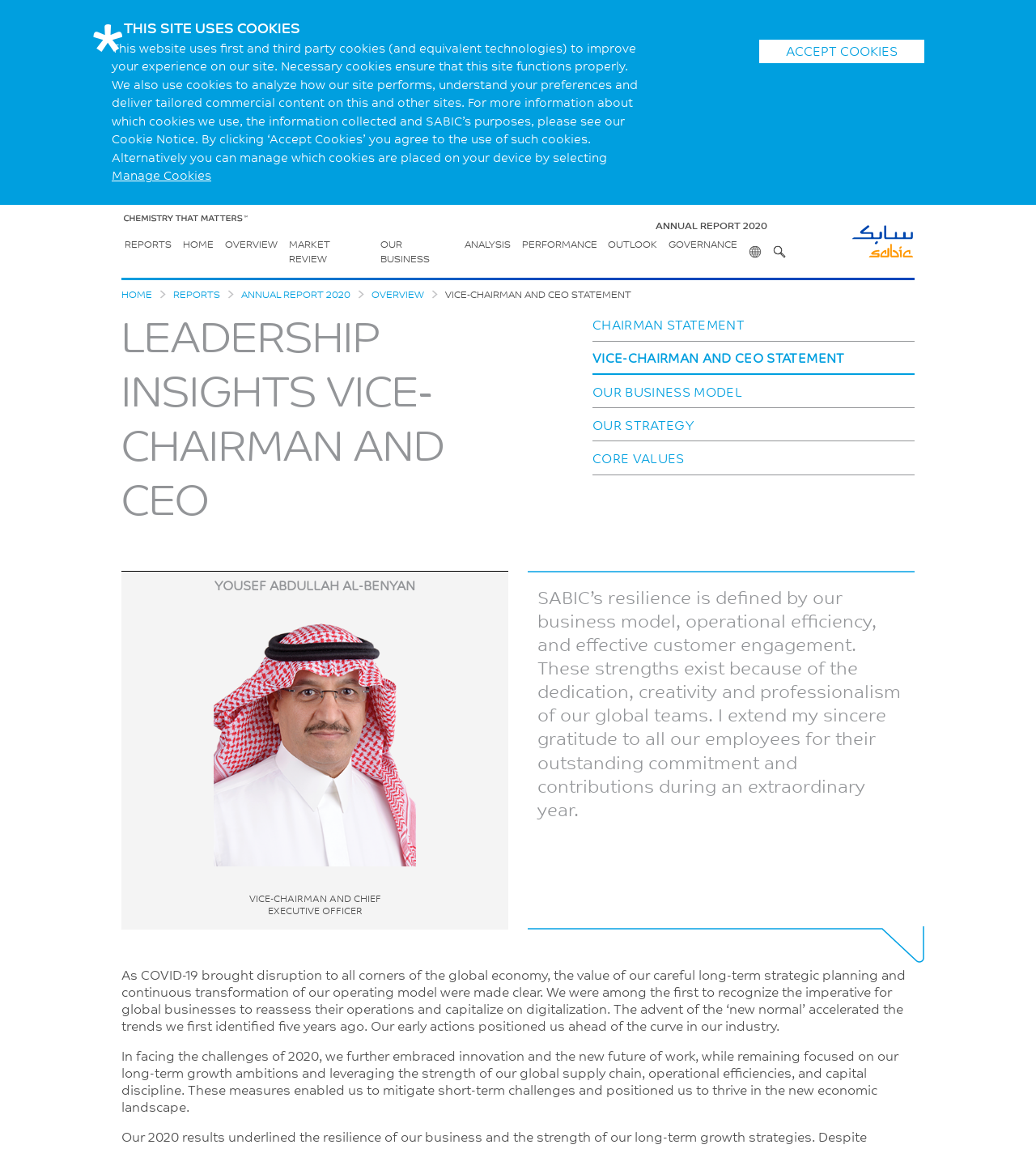Determine the main heading text of the webpage.

LEADERSHIP INSIGHTS VICE-CHAIRMAN AND CEO